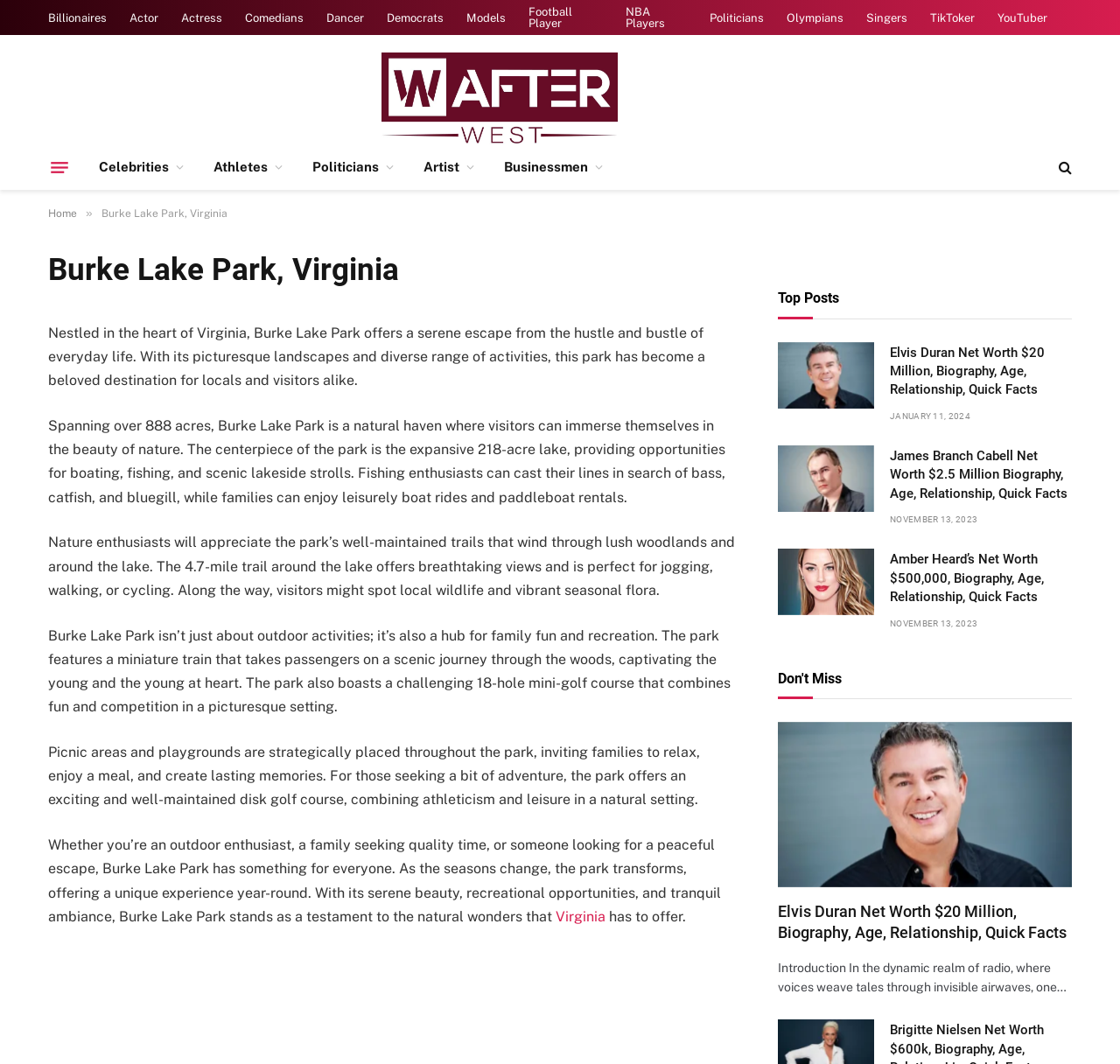Provide a comprehensive caption for the webpage.

The webpage is about Burke Lake Park in Virginia, offering a serene escape from everyday life. At the top, there are multiple links to categories of famous individuals, such as billionaires, actors, athletes, and politicians. Below these links, there is a menu button and a search icon. 

To the left of the page, there is a heading that reads "Burke Lake Park, Virginia" followed by a brief description of the park, highlighting its picturesque landscapes and diverse range of activities. Below this, there are four paragraphs of text that provide more information about the park's features, including its 888-acre size, 218-acre lake, trails, and recreational activities such as boating, fishing, and mini-golf.

On the right side of the page, there is a section titled "Top Posts" that features three articles with images, headings, and links to read more. Each article appears to be about a celebrity's net worth, biography, and quick facts. The articles are dated, with two from November 13, 2023, and one from January 11, 2024. 

Below the "Top Posts" section, there is a heading that reads "Don't Miss" followed by another article with an image, heading, and link to read more. This article also appears to be about a celebrity's net worth, biography, and quick facts.